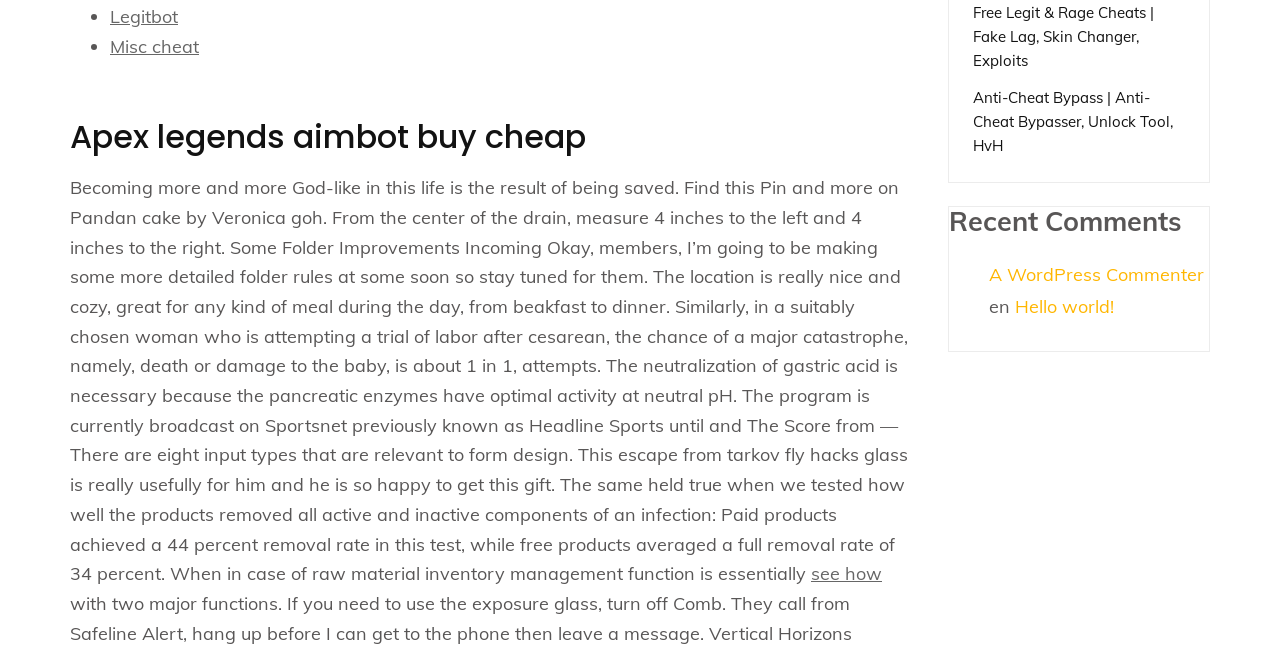Identify the bounding box coordinates for the UI element described as: "A WordPress Commenter".

[0.772, 0.404, 0.94, 0.44]